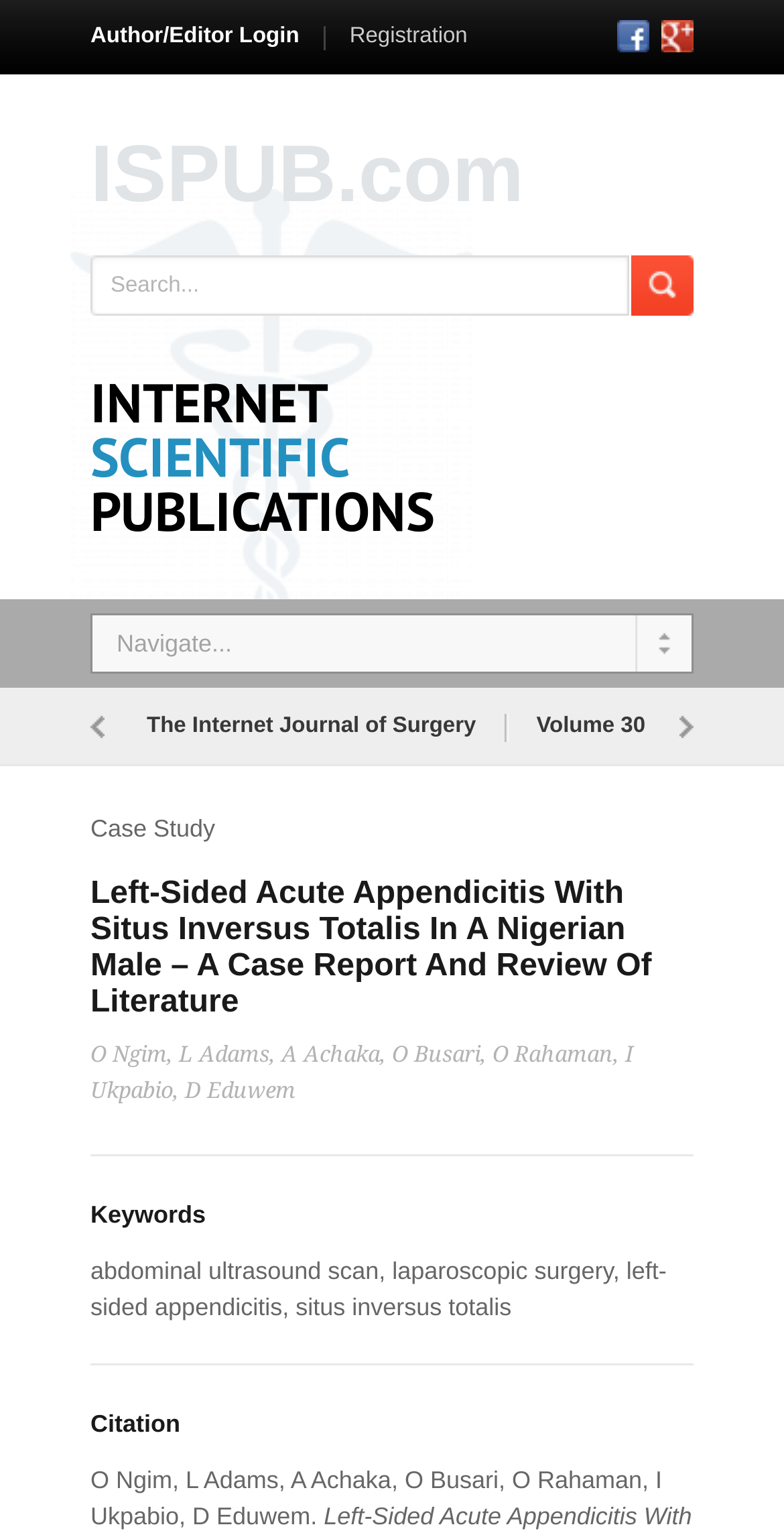What is the title of the case study?
Refer to the image and give a detailed response to the question.

The title of the case study is located in the middle of the webpage, with a bounding box coordinate of [0.115, 0.57, 0.885, 0.675]. It is a heading element with the text 'Left-Sided Acute Appendicitis With Situs Inversus Totalis In A Nigerian Male – A Case Report And Review Of Literature'.